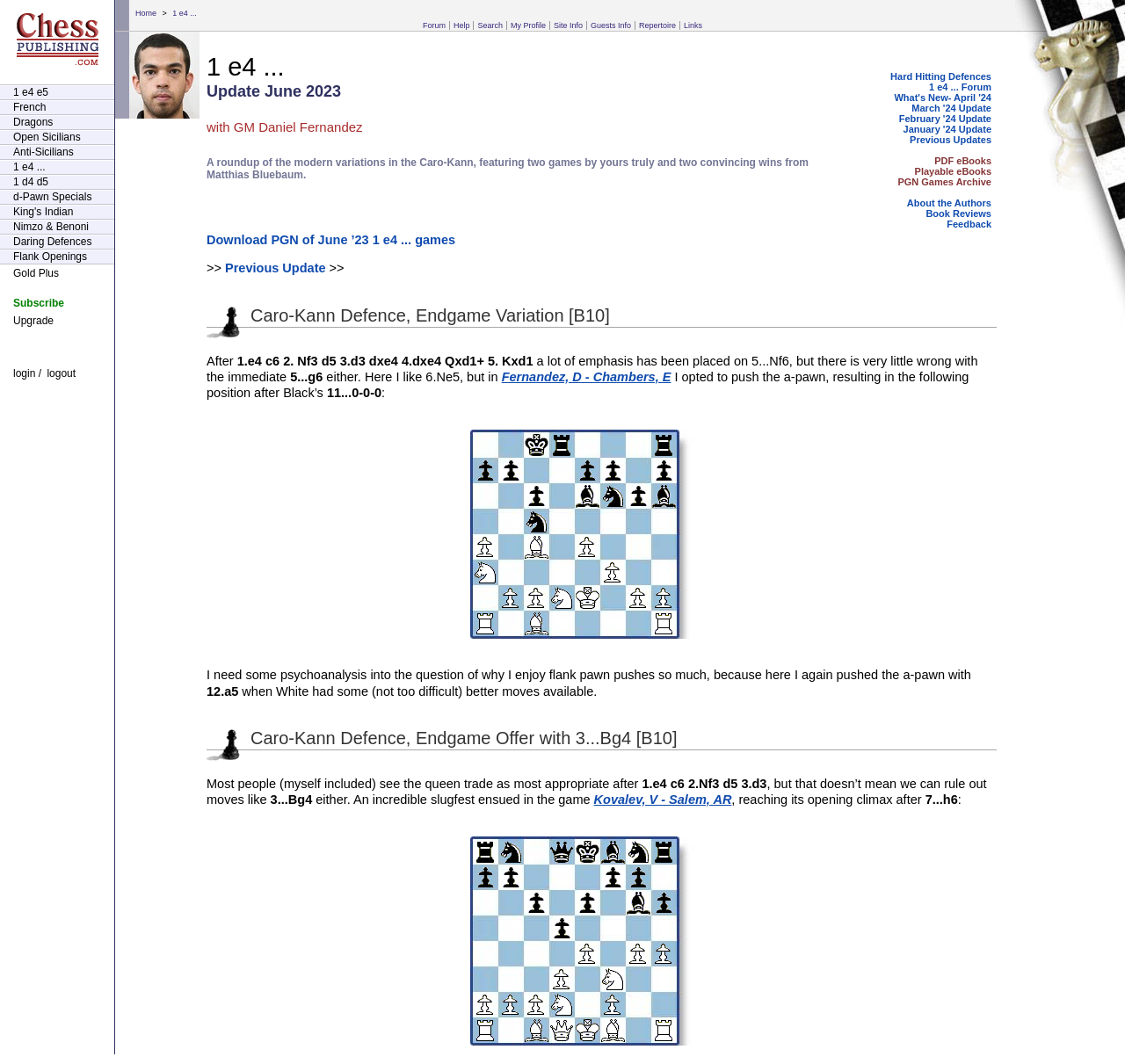Locate the bounding box coordinates of the clickable area needed to fulfill the instruction: "View the 'Caro-Kann Defence, Endgame Variation [B10]' page".

[0.184, 0.287, 0.886, 0.32]